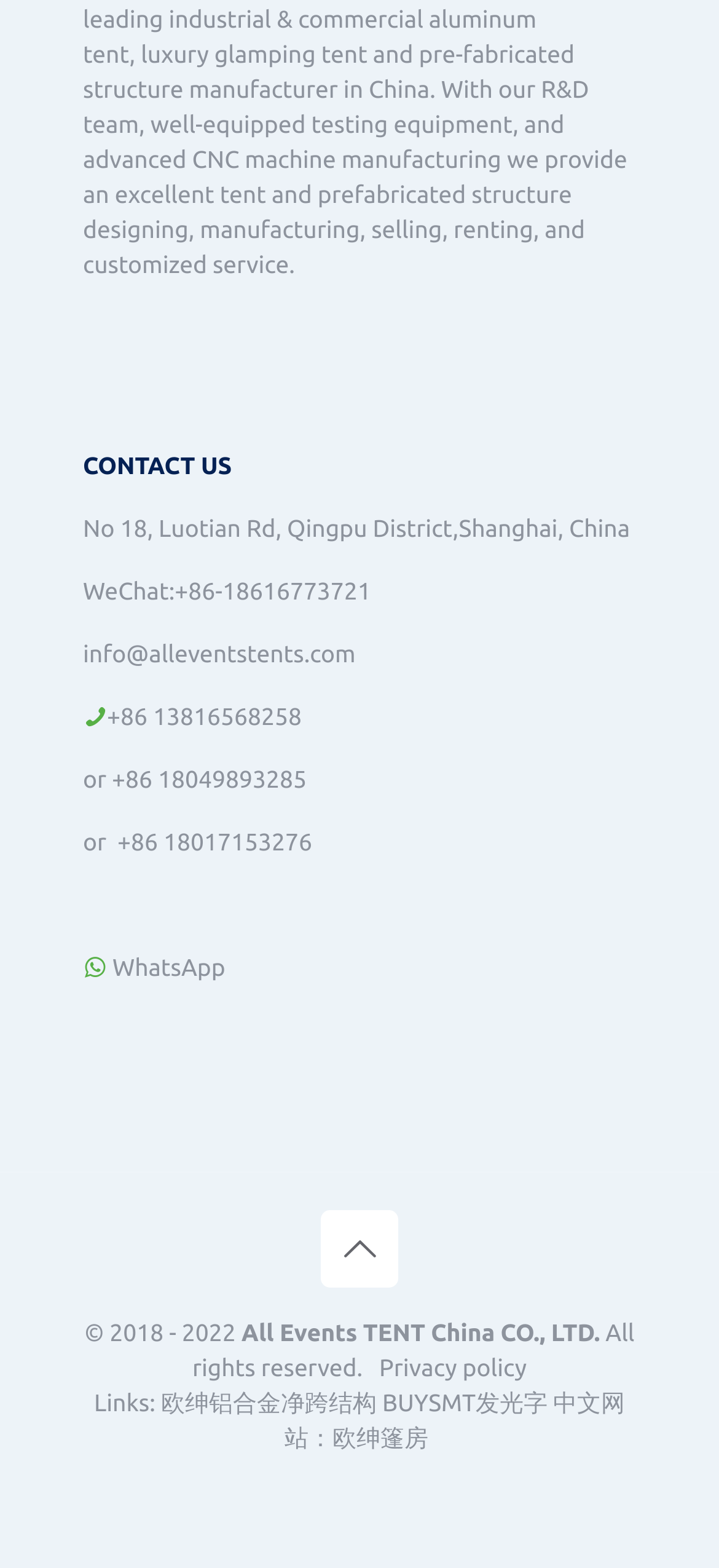Give a one-word or short phrase answer to the question: 
What is the company name?

All Events TENT China CO., LTD.